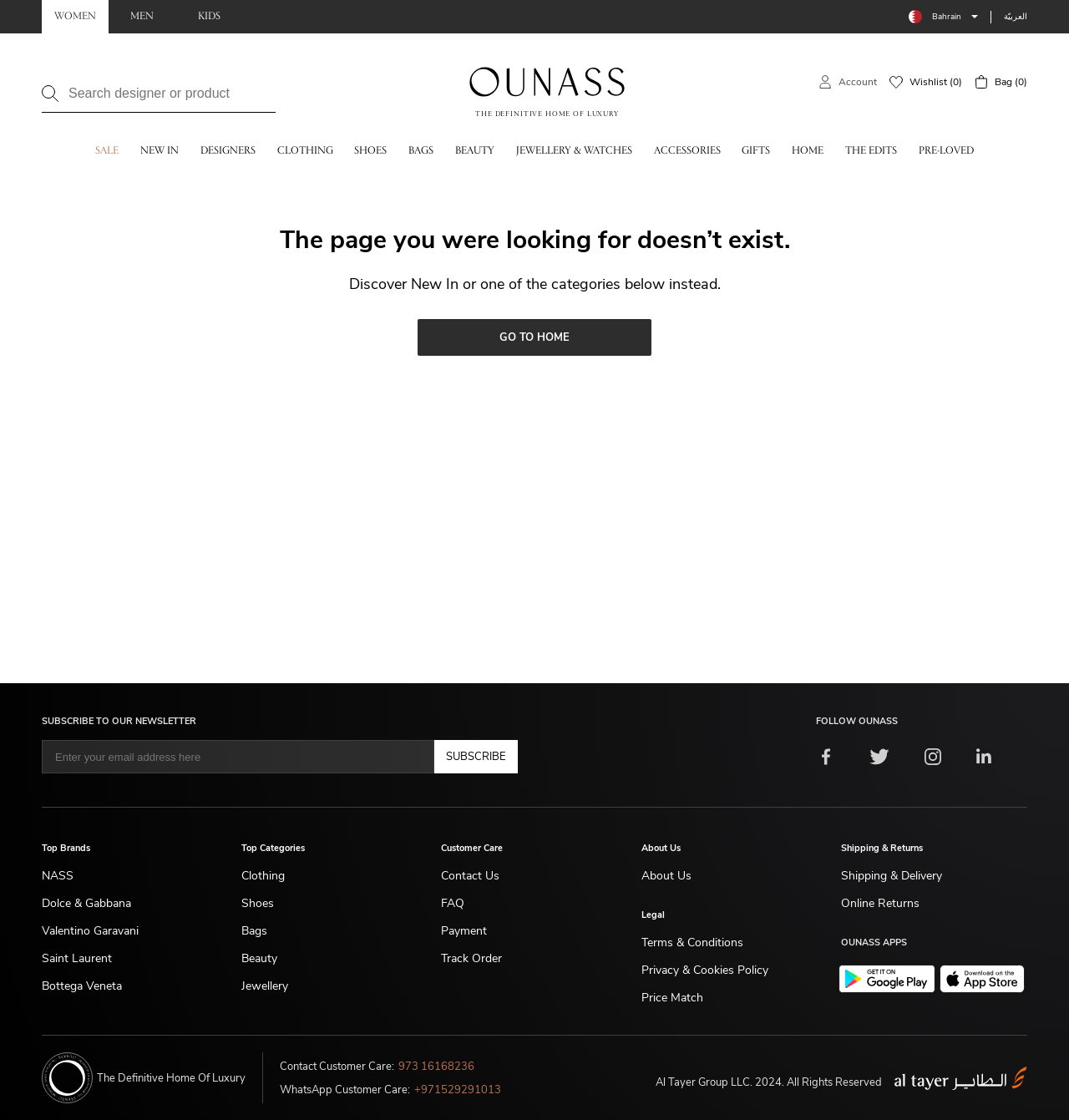Determine the bounding box for the UI element as described: "The Definitive Home Of Luxury". The coordinates should be represented as four float numbers between 0 and 1, formatted as [left, top, right, bottom].

[0.439, 0.06, 0.584, 0.105]